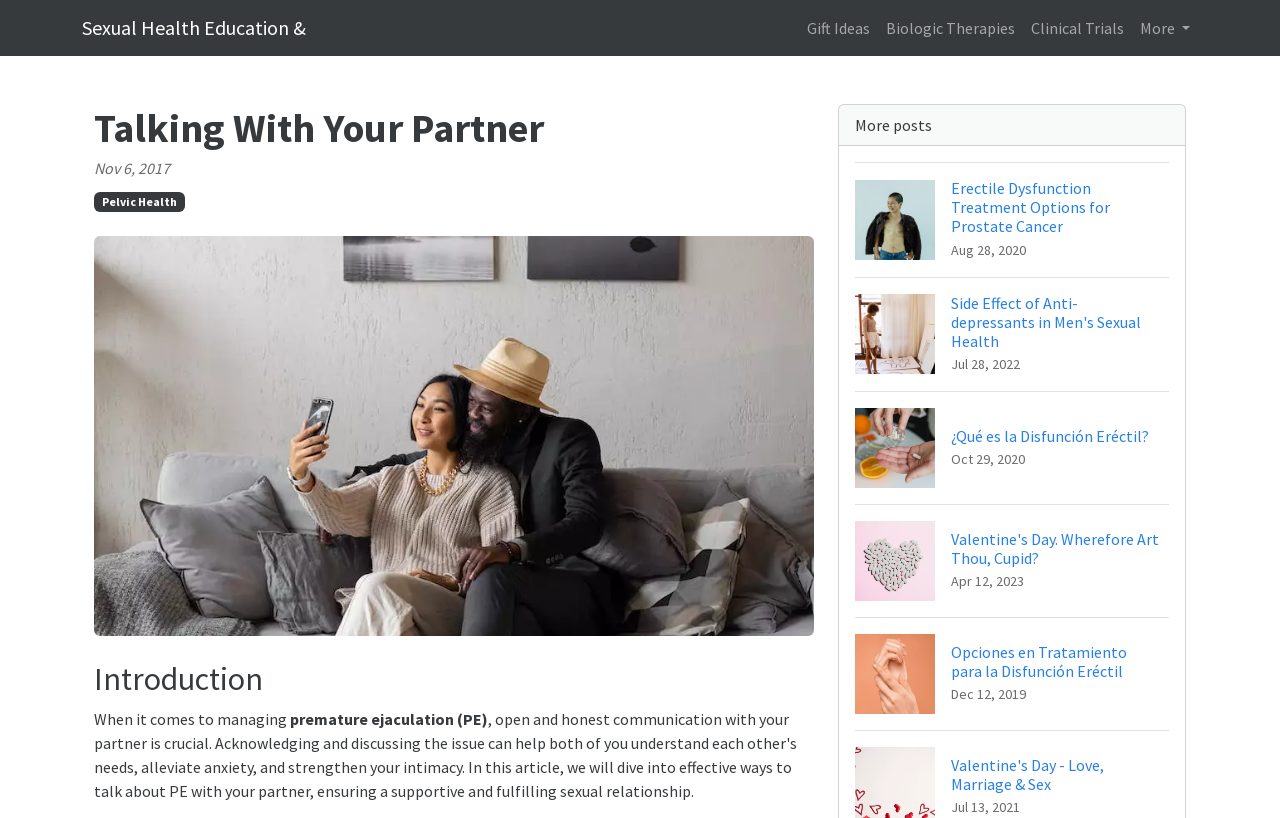Please identify the bounding box coordinates of the element that needs to be clicked to perform the following instruction: "Click on the 'Pelvic Health' link".

[0.073, 0.234, 0.144, 0.259]